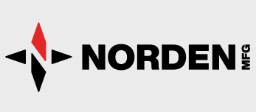Paint a vivid picture with your description of the image.

The image features the logo of Norden Mfg, a company known for its innovative products in the agricultural sector. The logo prominently displays the word "NORDEN" in bold, modern typography, with "MFG" indicated in capital letters to signify manufacturing. An abstract icon accompanies the text, combining geometric shapes in red and black, representing the company's focus on quality and efficiency in hay handling equipment. This logo reflects Norden Mfg's commitment to providing advanced solutions for growers, which include products like hay accumulators, tie-grabbers, and wheel rakes.